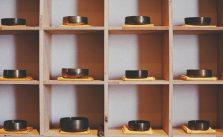Offer a thorough description of the image.

The image showcases a beautifully organized set of mudroom cubbies, designed to efficiently store various items. Each cubby features a simple wooden structure, holding black bowls or containers on wooden bases, creating a sleek and functional aesthetic. This setup illustrates how cubbies can maximize space while providing a designated place for personal belongings, such as hats, shoes, and other everyday items. The warm tones of the wood complement the dark containers, emphasizing a minimalist yet practical approach to home organization.